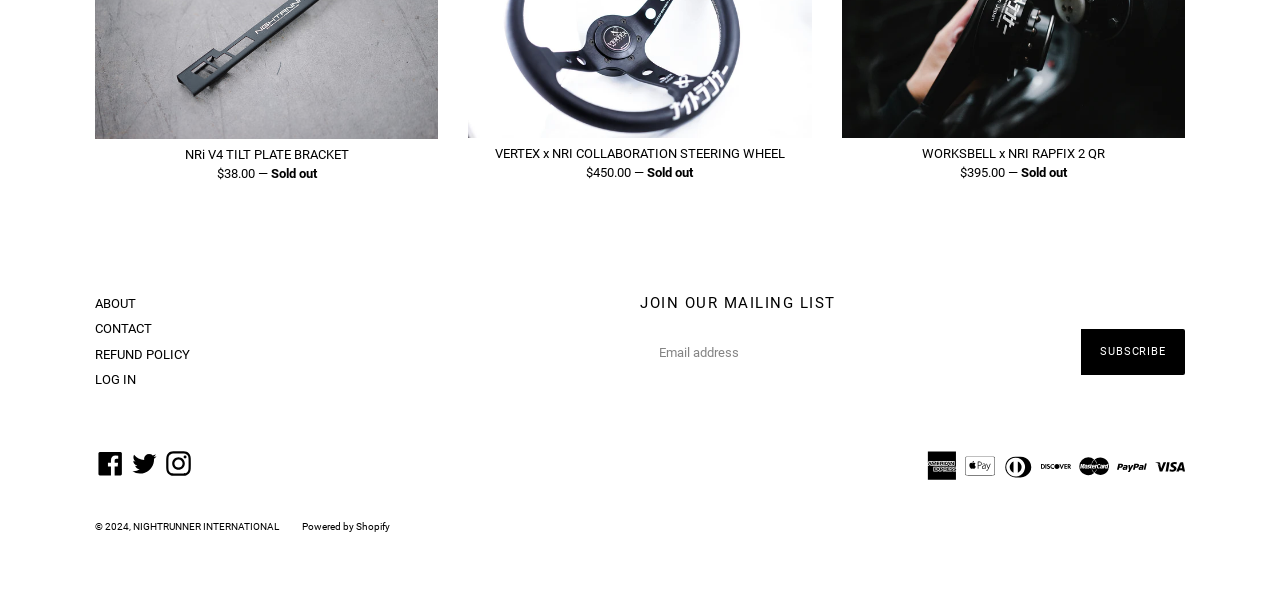Pinpoint the bounding box coordinates of the clickable element to carry out the following instruction: "Subscribe to the mailing list."

[0.845, 0.558, 0.926, 0.636]